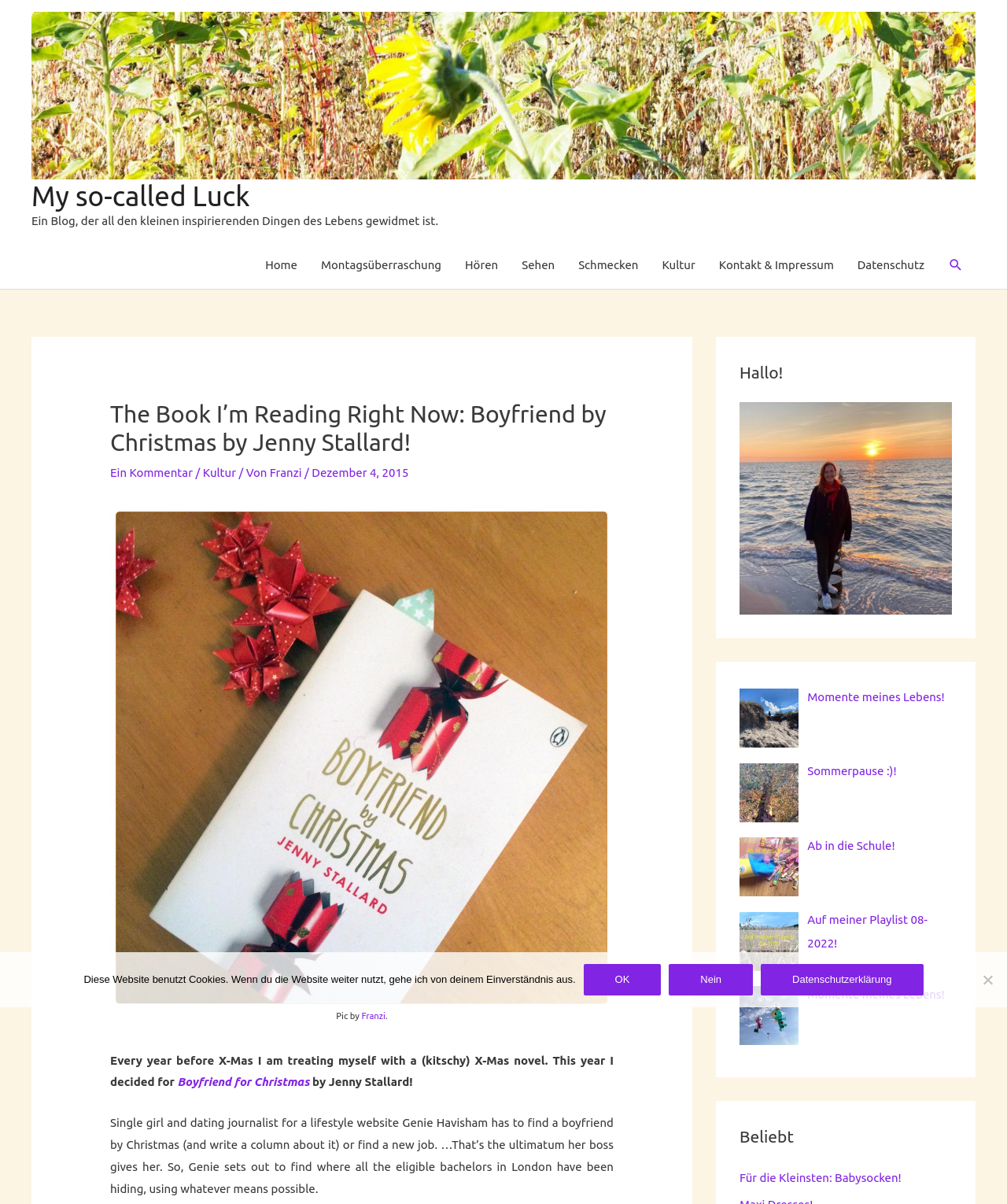Locate the bounding box coordinates of the element I should click to achieve the following instruction: "View the latest post 'Momente meines Lebens!'".

[0.802, 0.573, 0.938, 0.584]